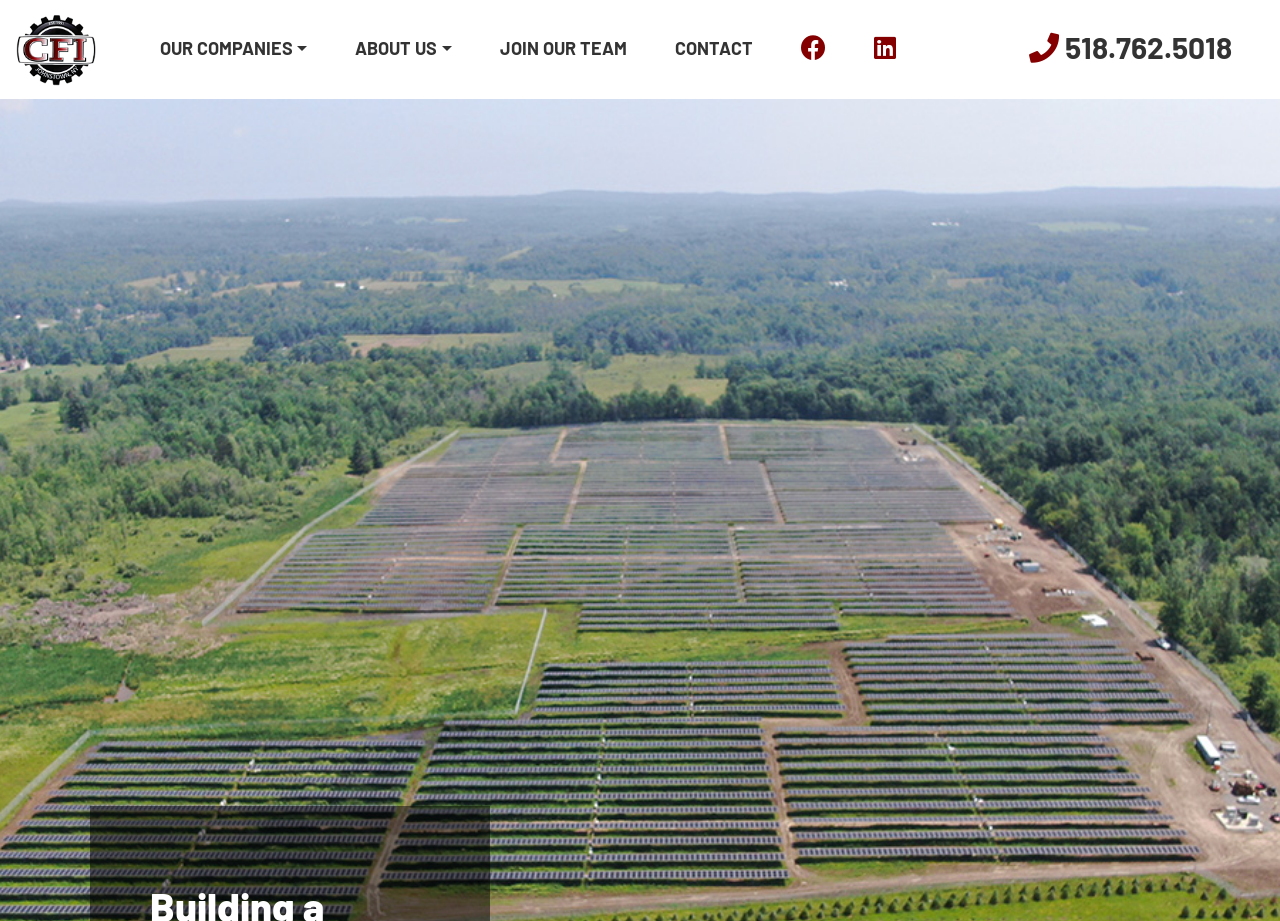For the following element description, predict the bounding box coordinates in the format (top-left x, top-left y, bottom-right x, bottom-right y). All values should be floating point numbers between 0 and 1. Description: parent_node: OUR COMPANIES

[0.012, 0.009, 0.075, 0.099]